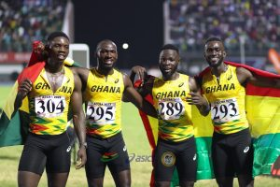Describe the image thoroughly.

The image captures a jubilant moment featuring Ghana’s male relay team, clad in vibrant uniforms adorned with the national colors of yellow, green, and red. Standing together on the track, the athletes display their pride and joy post-race, with one athlete holding a flag while others showcase their numbers—304, 295, 289, and 293. Their expressions reflect a sense of accomplishment as they celebrate qualifying for the Paris Olympic Games, an achievement that resonates deeply with their country. The background hints at a lively crowd, enhancing the atmosphere of triumph and national pride during this significant sporting event.